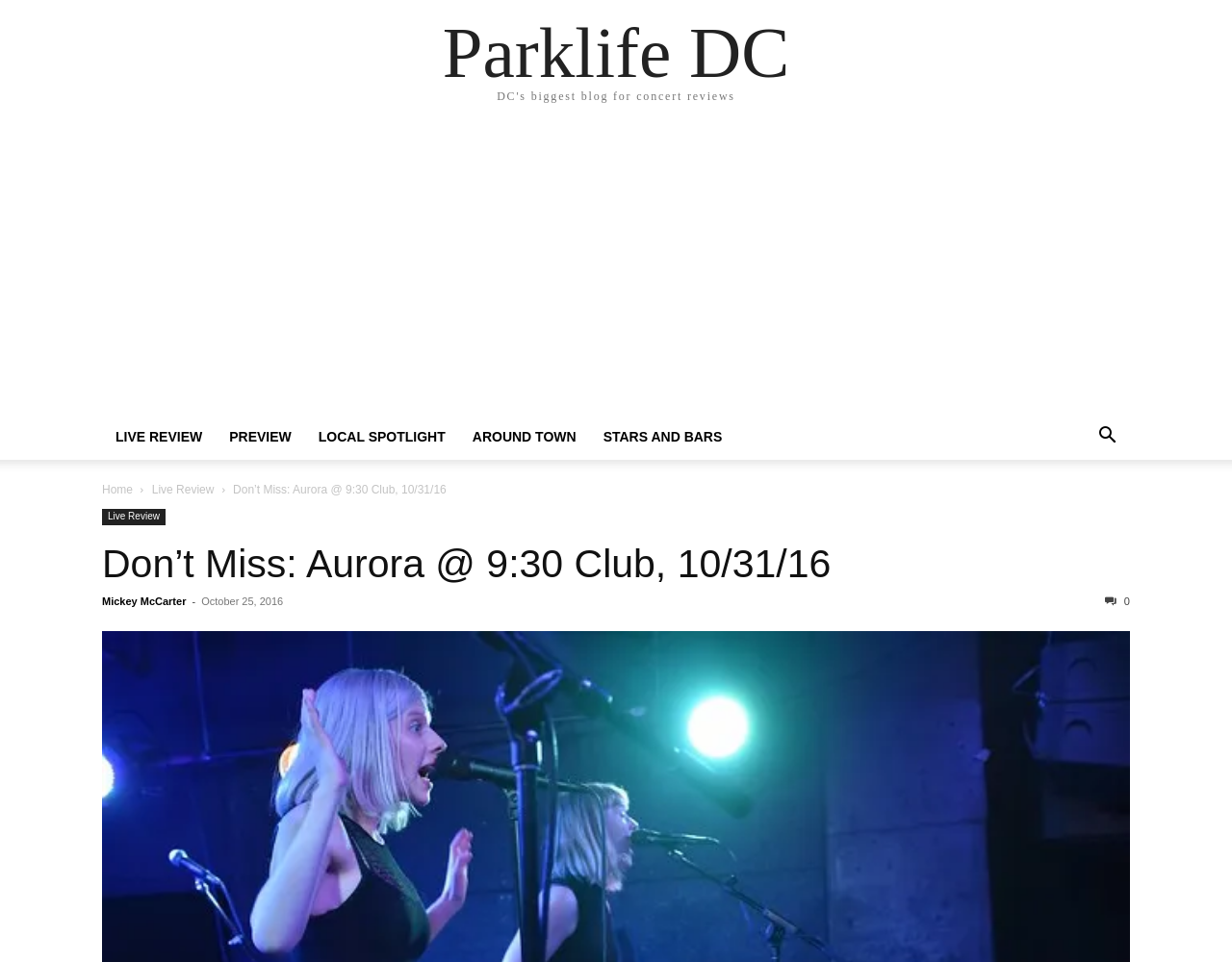Determine the bounding box coordinates for the UI element matching this description: "Search".

None